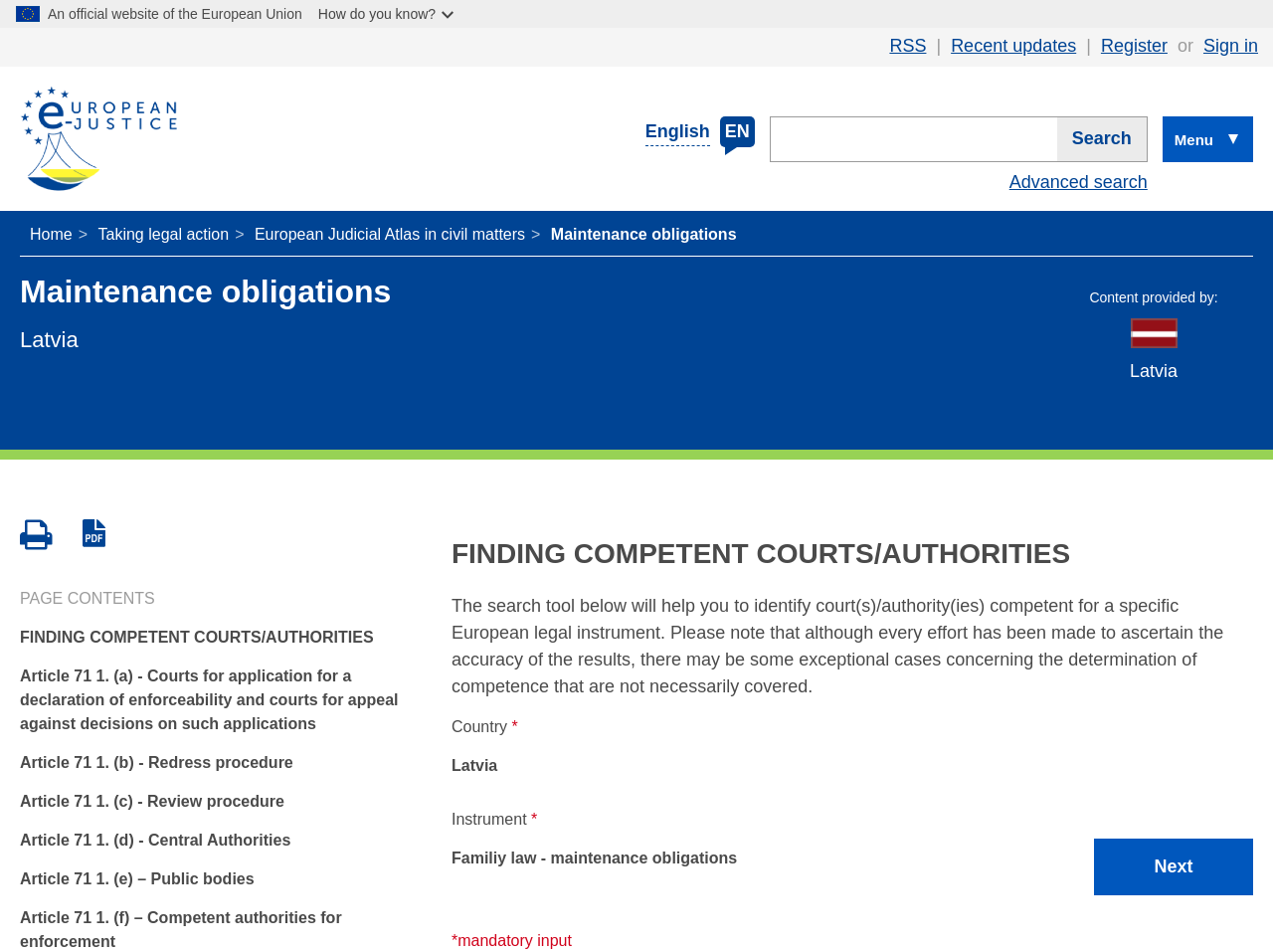Provide a thorough description of the webpage's content and layout.

The webpage is about maintenance obligations in the European Judicial Atlas. At the top, there is a header section with a European Union logo and a button "How do you know?" on the right side. Below the header, there are several links, including "RSS", "Recent updates", "Register", and "Sign in", aligned horizontally. 

On the left side, there is a navigation menu with links to "European e-justice", "Home", "Taking legal action", and "European Judicial Atlas in civil matters". 

The main content area is divided into two sections. The top section has a heading "Maintenance obligations" and a subheading "Latvia". Below the subheading, there is a paragraph of text describing the content provided by Latvia. 

The bottom section has a heading "PAGE CONTENTS" and several links to different articles, including "FINDING COMPETENT COURTS/AUTHORITIES", "Article 71 1. (a) - Courts for application for a declaration of enforceability and courts for appeal against decisions on such applications", and others. 

On the right side of the bottom section, there is a search tool with a heading "FINDING COMPETENT COURTS/AUTHORITIES" and a paragraph of text explaining how to use the tool. Below the explanation, there are input fields for "Country" and "Instrument" and a "Next" button.